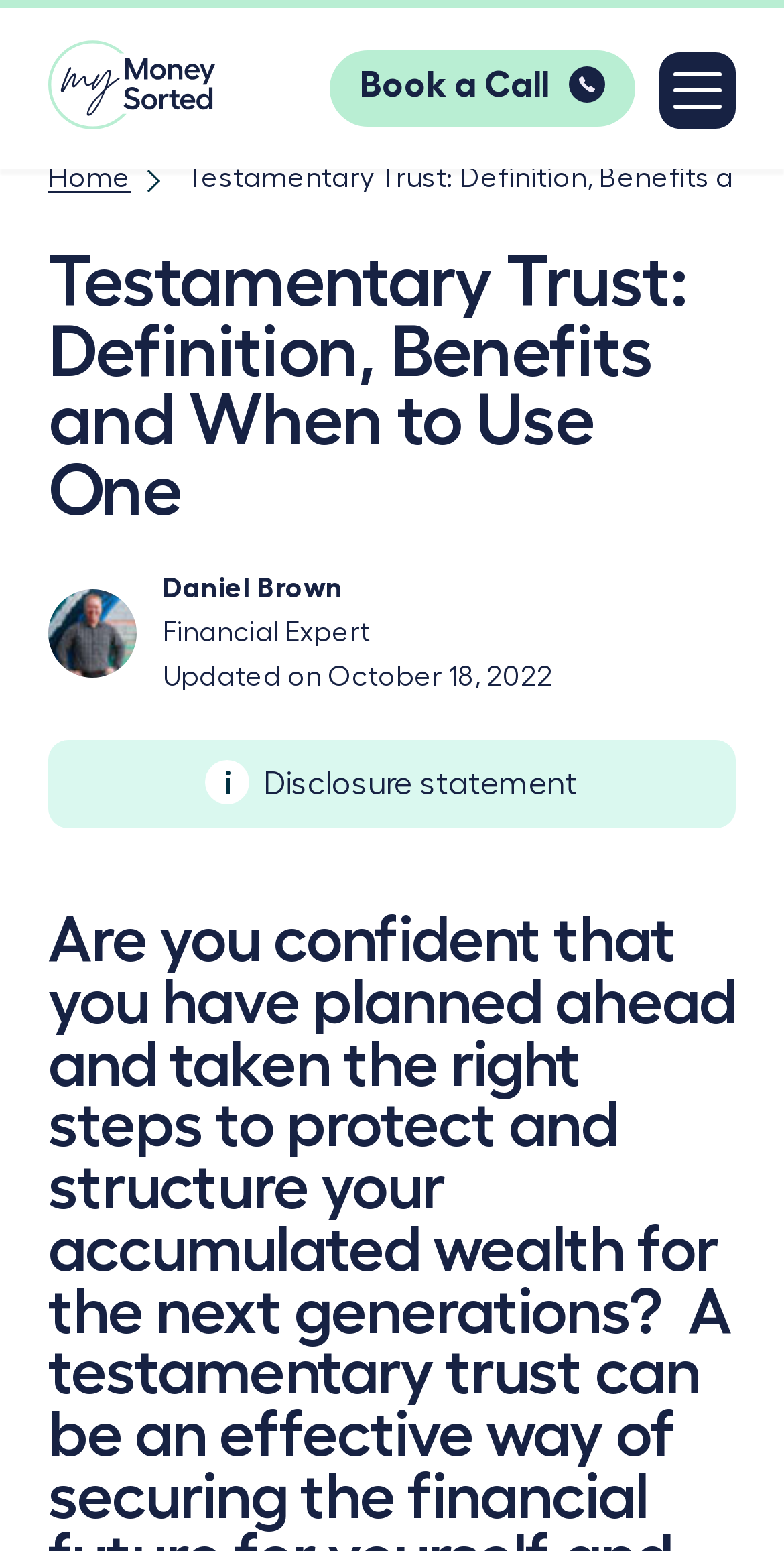What is the name of the website?
Please ensure your answer to the question is detailed and covers all necessary aspects.

I determined the answer by looking at the top-left corner of the webpage, where I found a link with the text 'My Money Sorted' and an image with the same name, indicating that it is the website's logo and name.